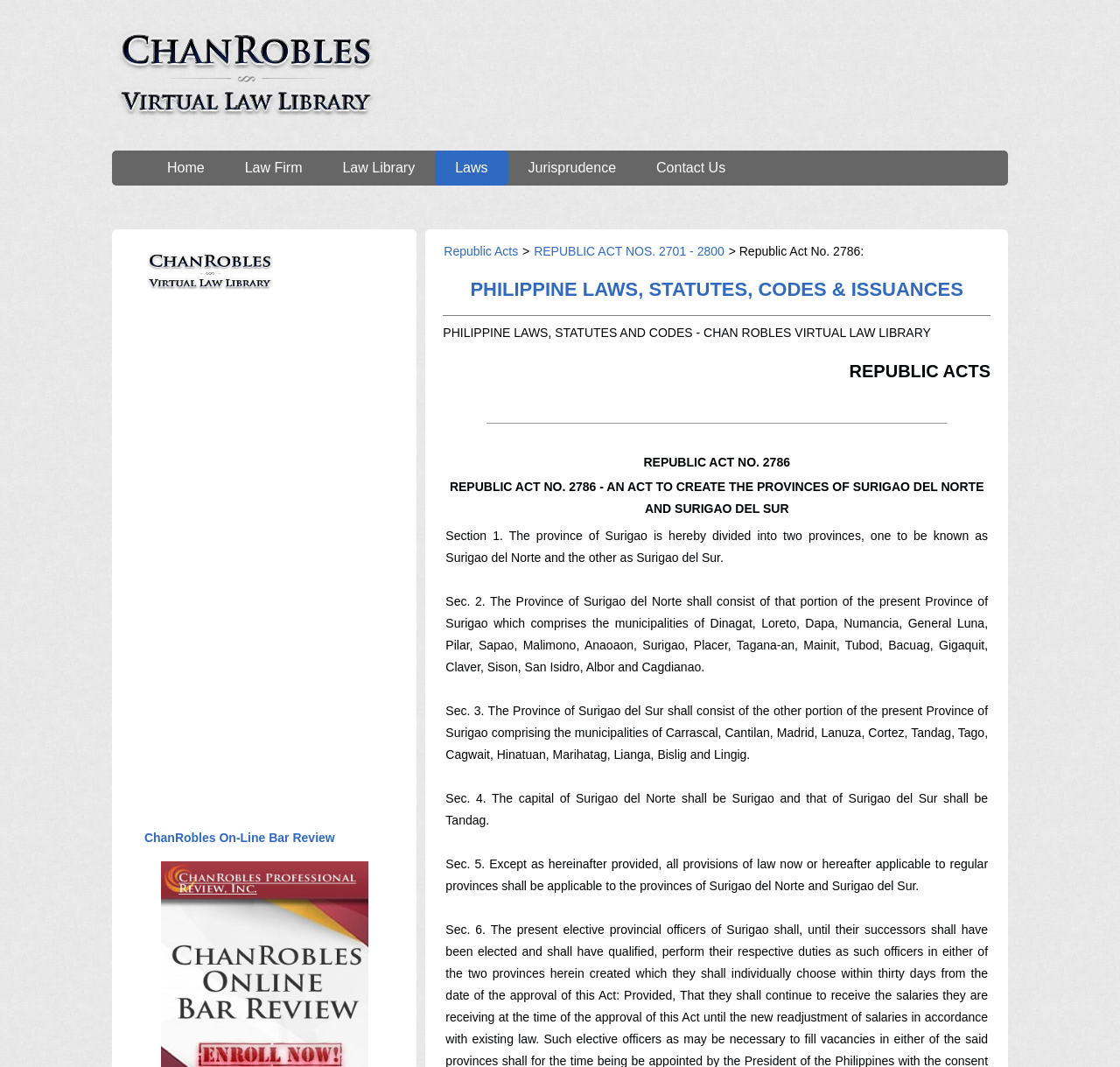How many municipalities are mentioned in the description of Surigao del Sur?
Please provide a single word or phrase in response based on the screenshot.

13